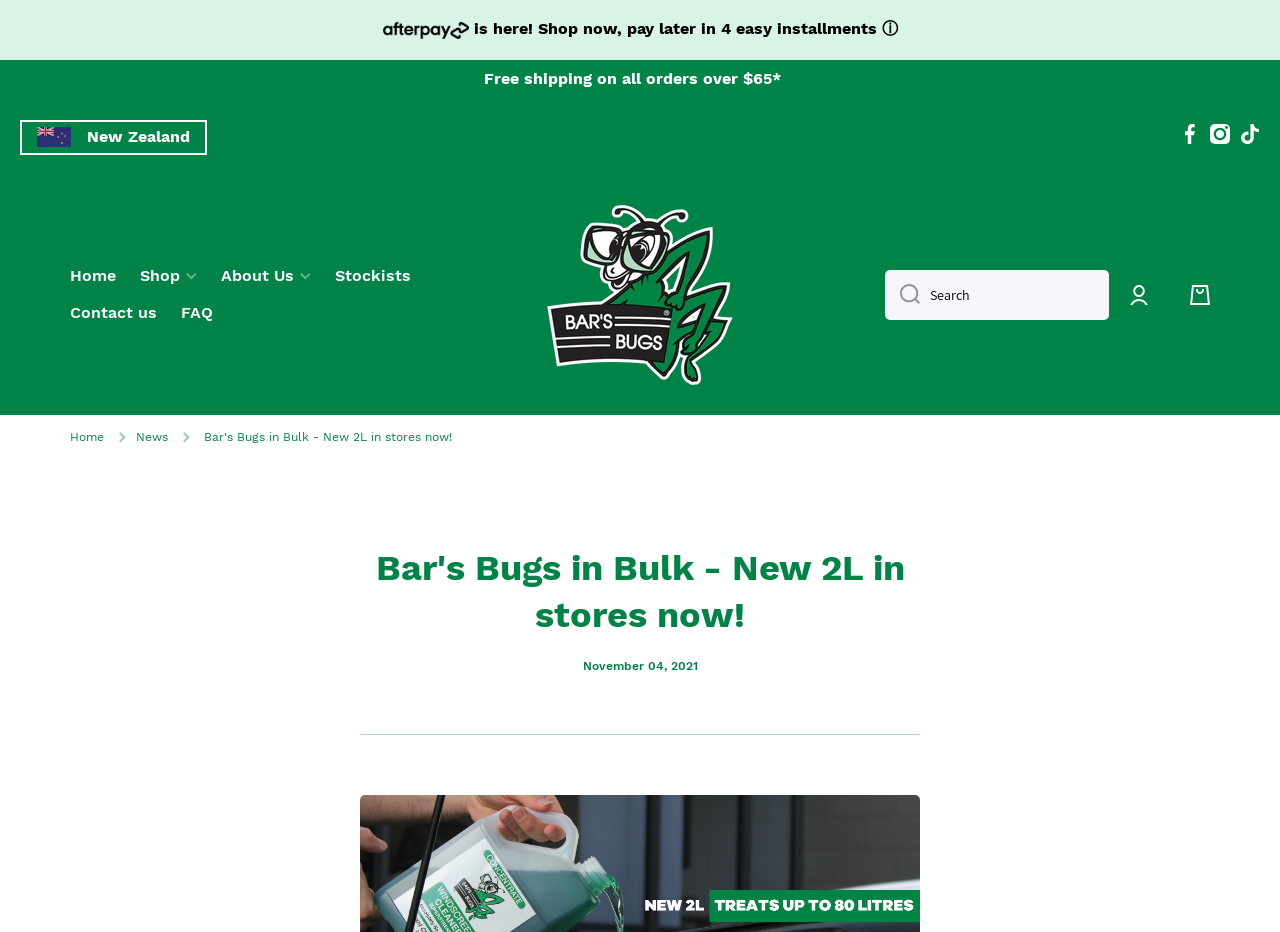What is the date mentioned on the webpage?
Look at the image and respond with a single word or a short phrase.

November 04, 2021